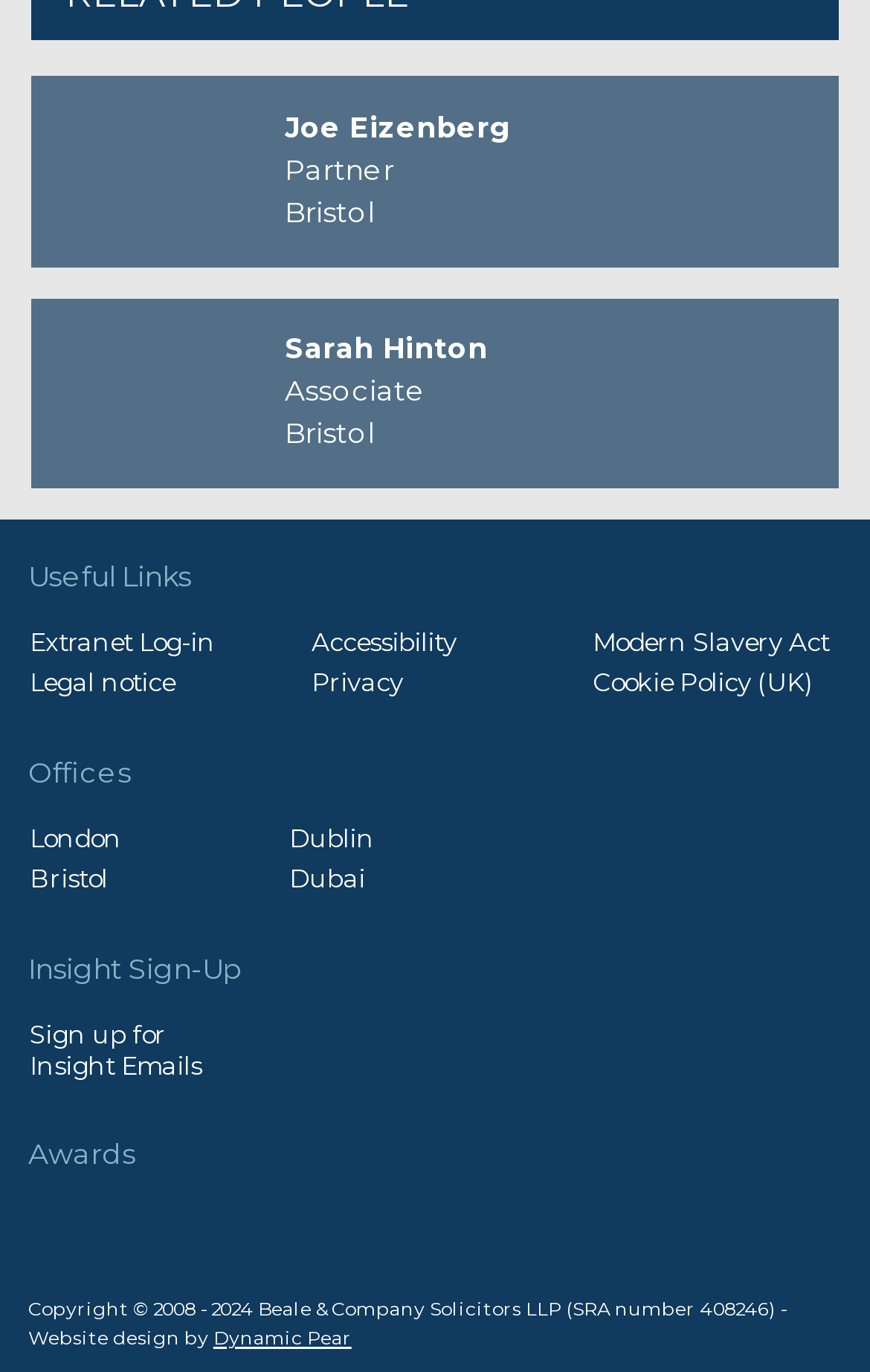Find the bounding box coordinates of the element you need to click on to perform this action: 'Sign up for Insight Emails'. The coordinates should be represented by four float values between 0 and 1, in the format [left, top, right, bottom].

[0.034, 0.742, 0.231, 0.788]